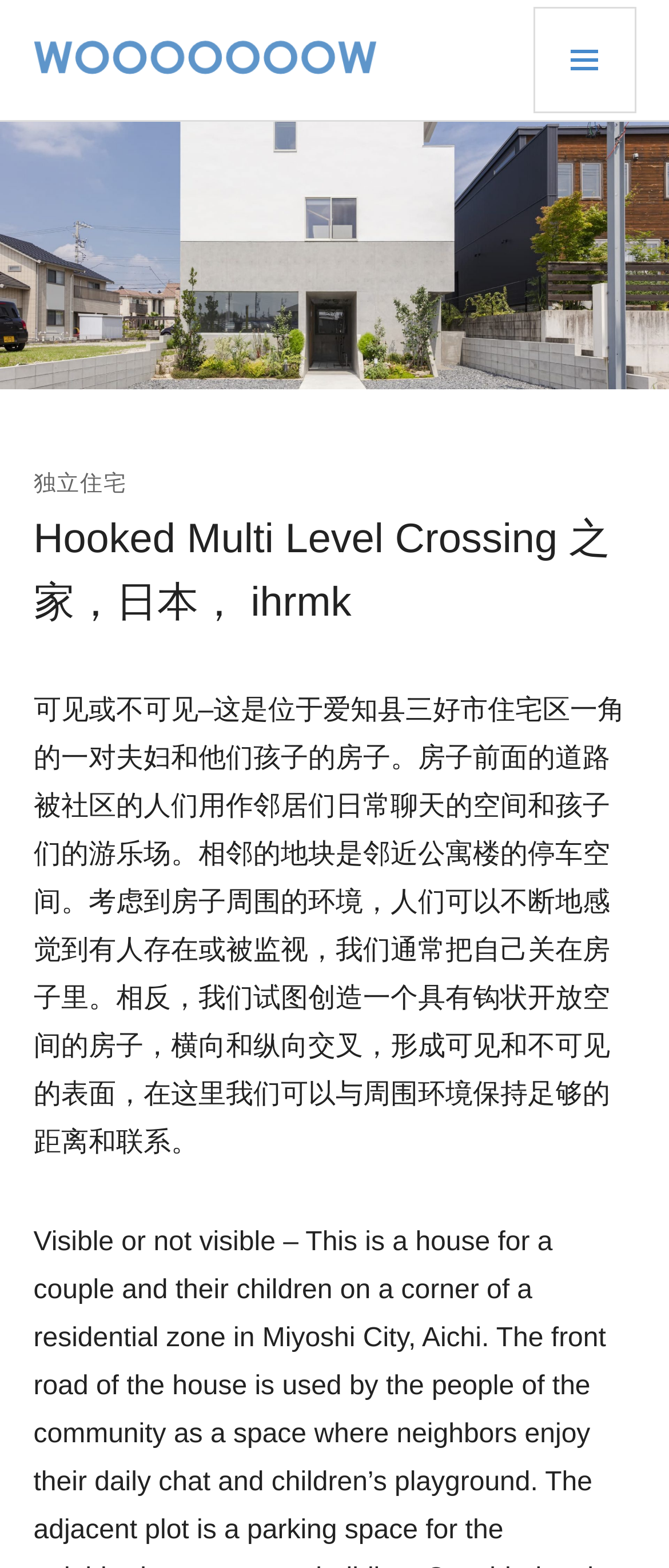Extract the main headline from the webpage and generate its text.

Hooked Multi Level Crossing 之家，日本， ihrmk